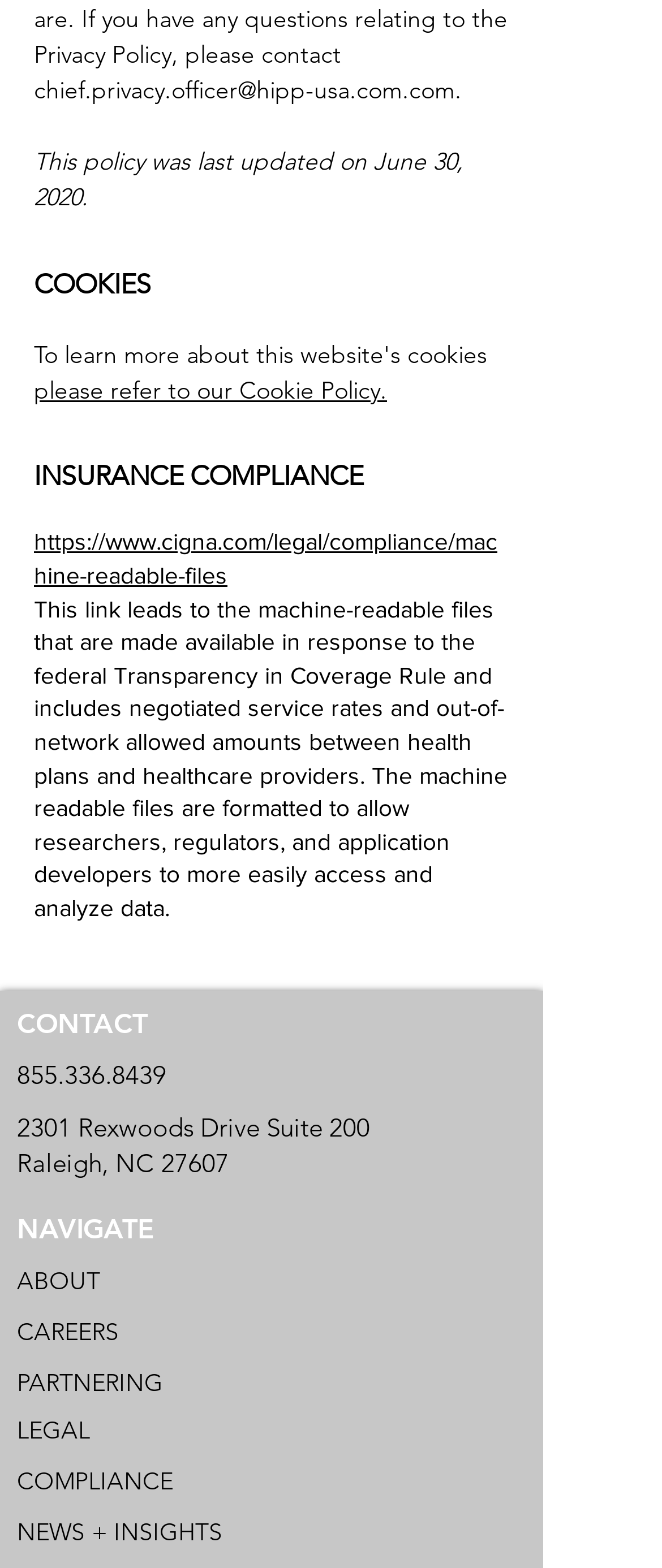Pinpoint the bounding box coordinates of the element to be clicked to execute the instruction: "Call the customer service".

[0.026, 0.676, 0.251, 0.696]